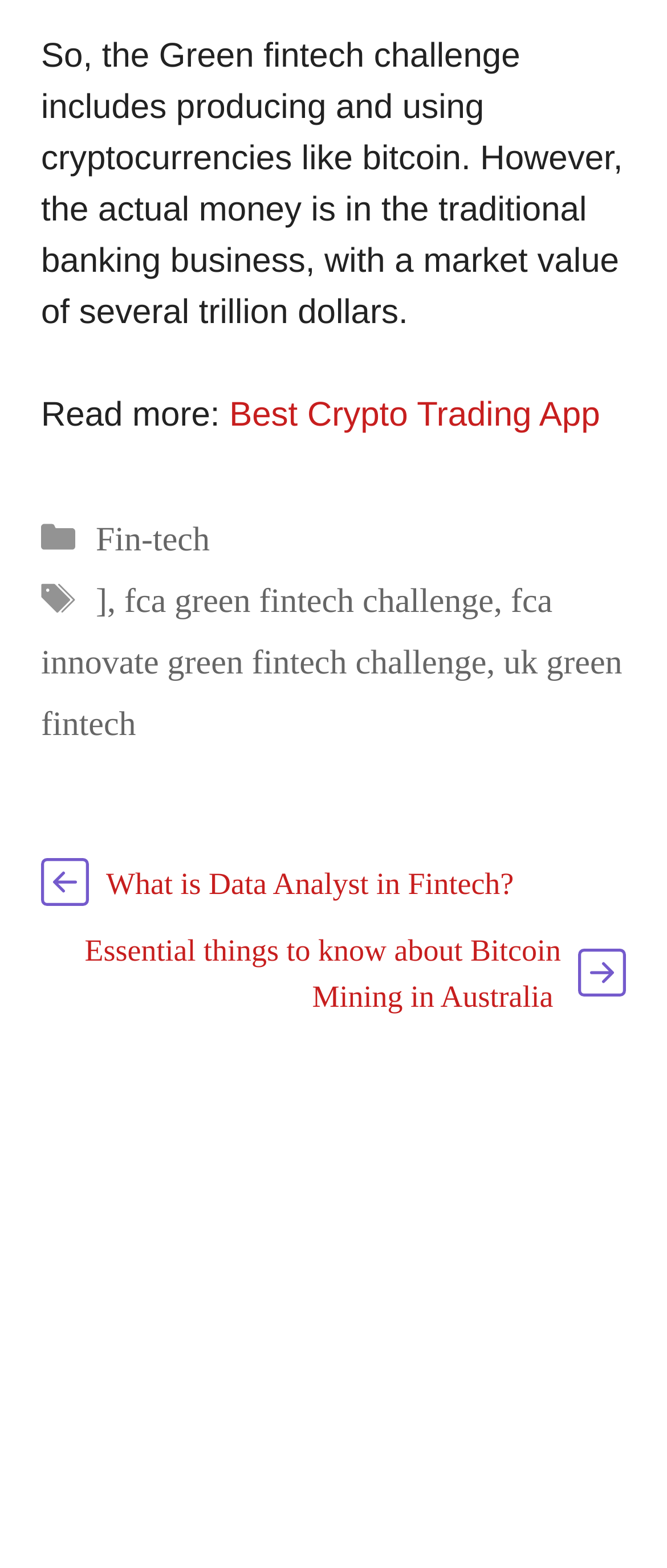What is the topic of the second link in the footer section?
Based on the content of the image, thoroughly explain and answer the question.

The second link in the footer section is 'fca green fintech challenge', which is located at bounding box coordinates [0.186, 0.371, 0.74, 0.395]. This link is part of the 'Tags' section in the footer.